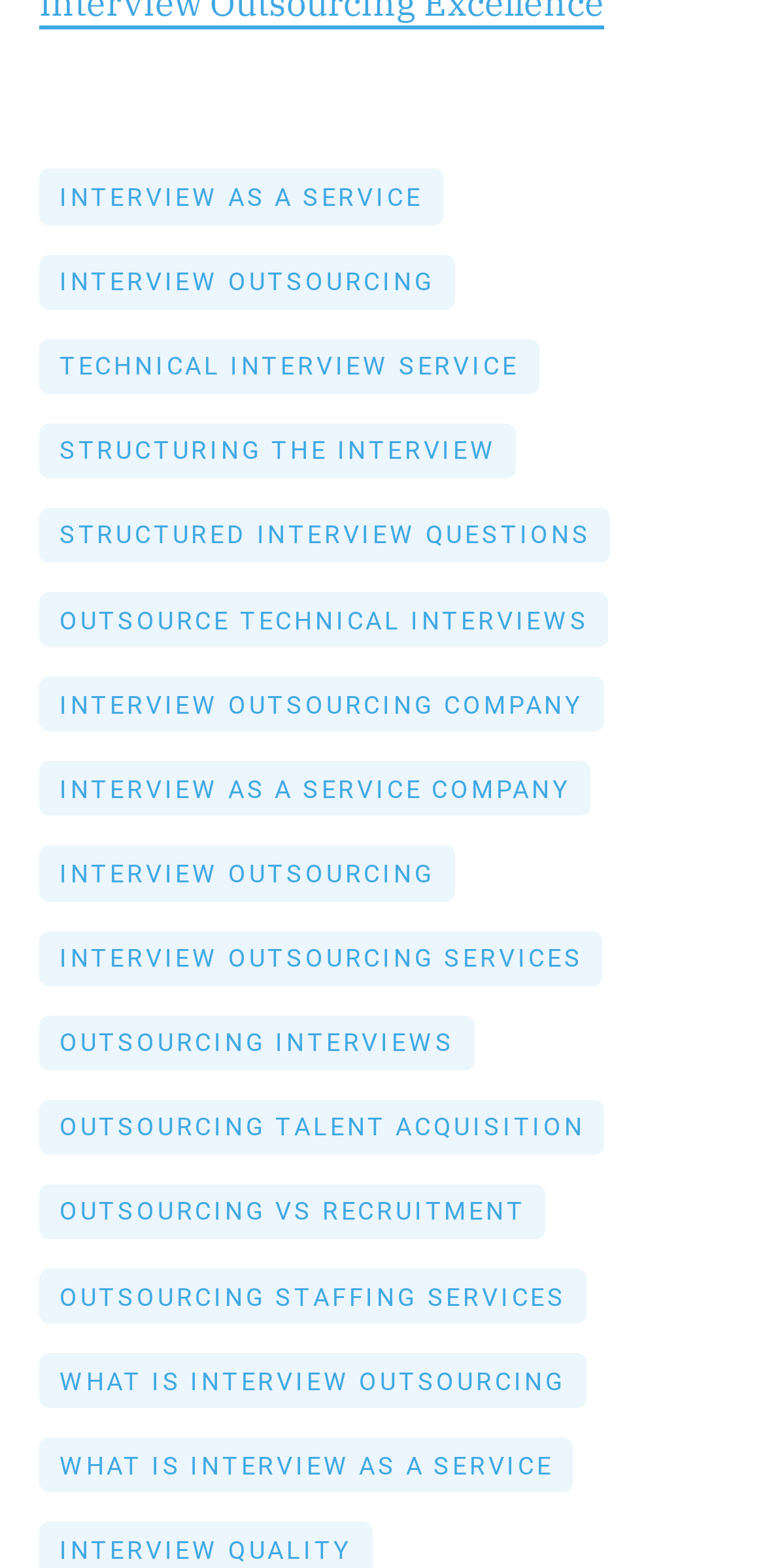Show the bounding box coordinates for the element that needs to be clicked to execute the following instruction: "Learn about STRUCTURED INTERVIEW QUESTIONS". Provide the coordinates in the form of four float numbers between 0 and 1, i.e., [left, top, right, bottom].

[0.051, 0.324, 0.837, 0.378]